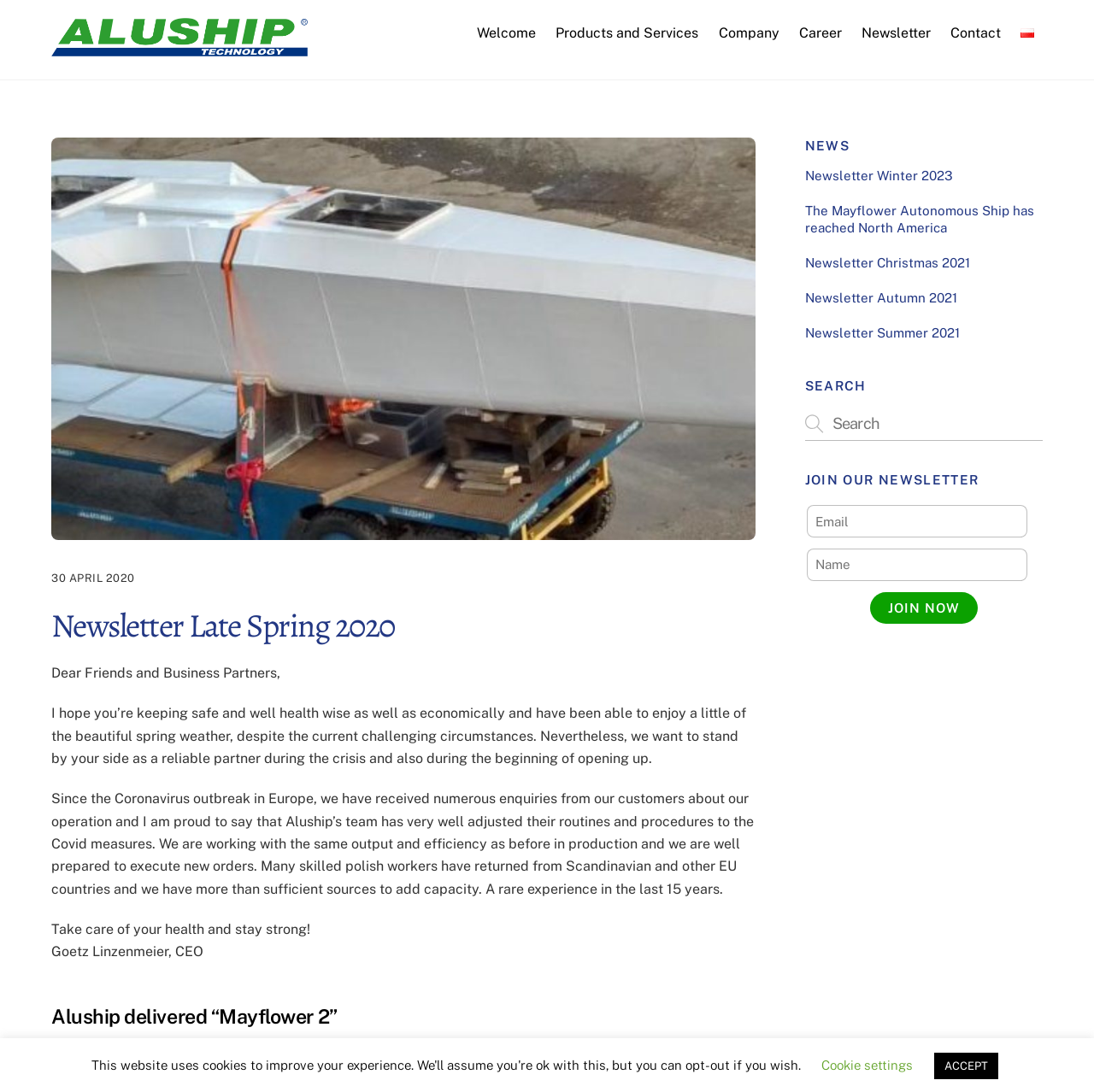Respond with a single word or short phrase to the following question: 
What is the date of the newsletter?

30 APRIL 2020